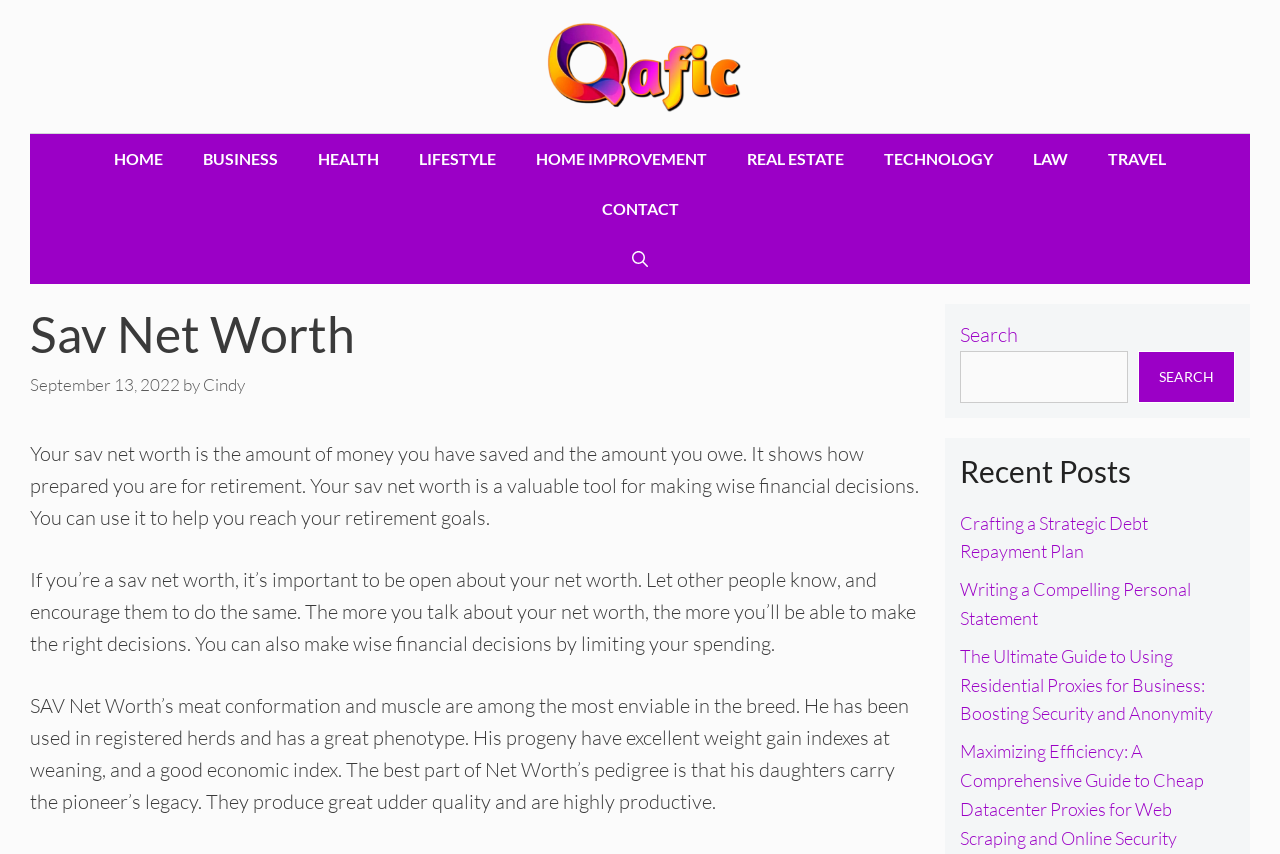Determine which piece of text is the heading of the webpage and provide it.

Sav Net Worth